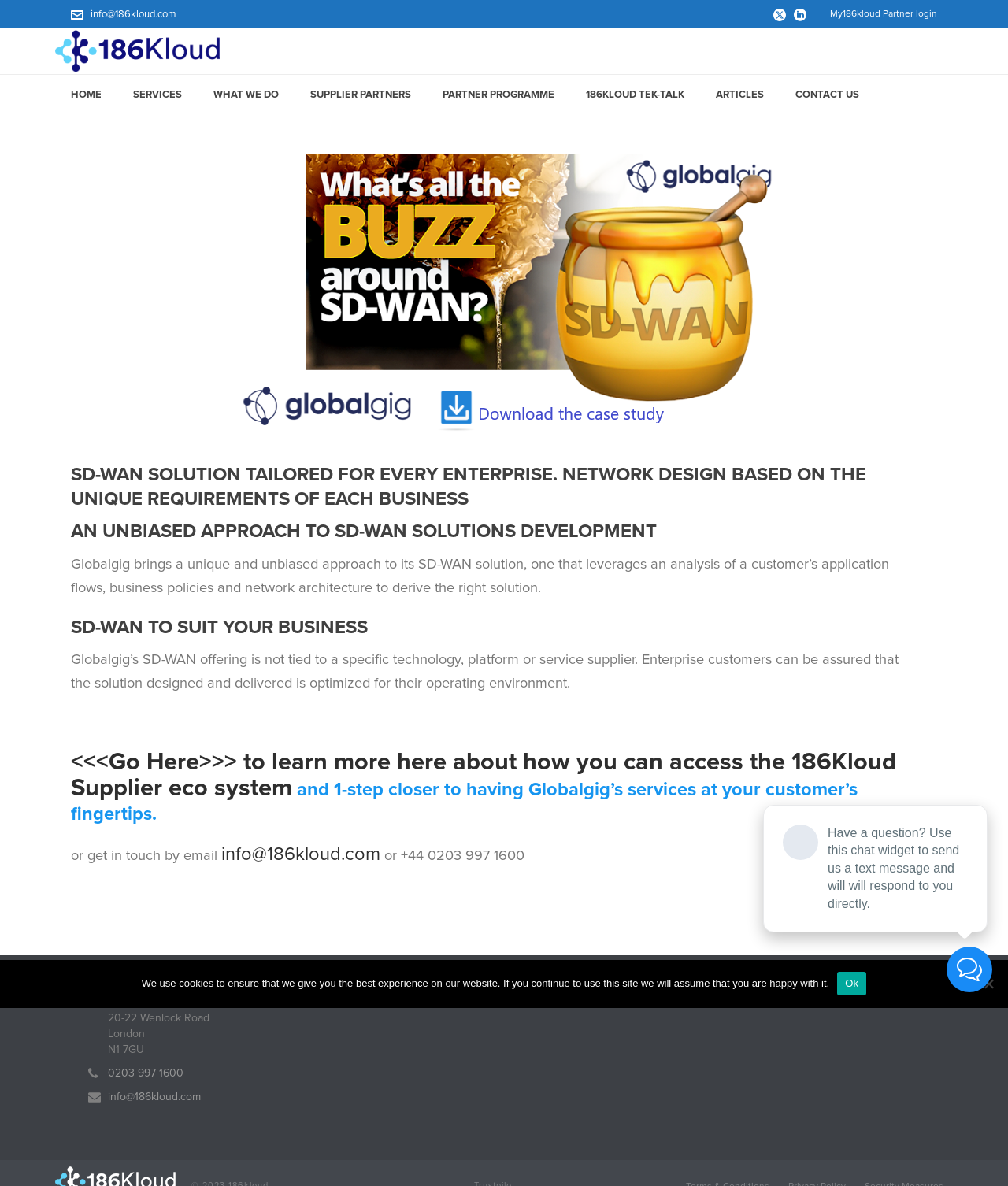Provide a single word or phrase to answer the given question: 
What is the purpose of the chat widget?

To send a text message to 186Kloud